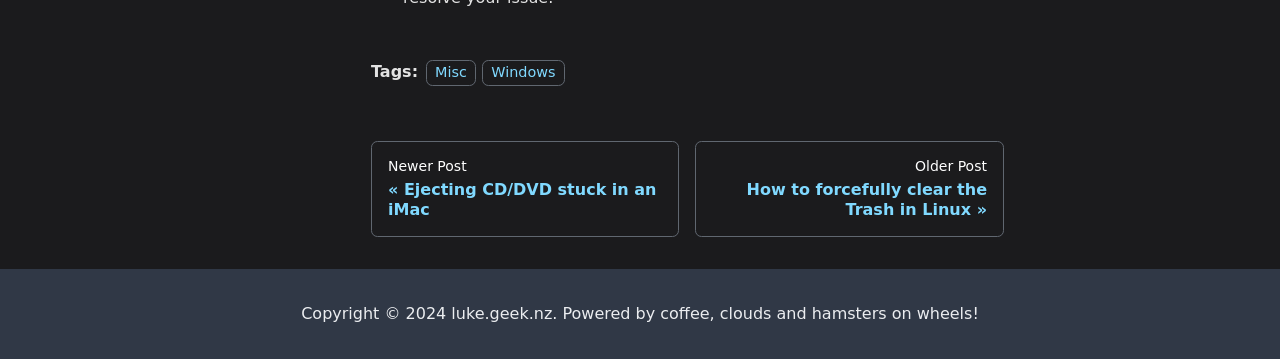What is the position of the navigation section?
Based on the image, give a concise answer in the form of a single word or short phrase.

Below the footer section